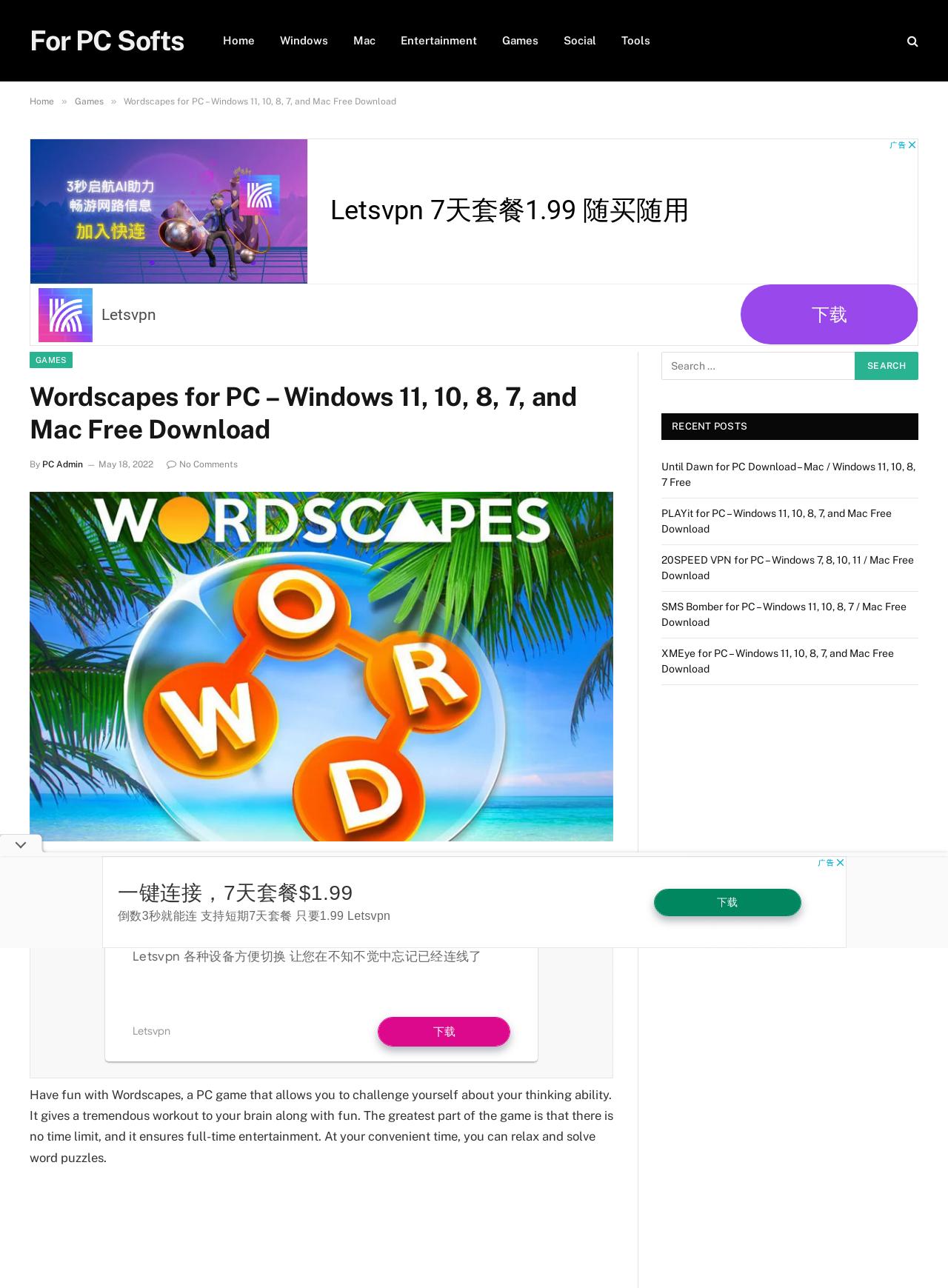Provide an in-depth description of the elements and layout of the webpage.

The webpage is about Wordscapes, a word hunt and puzzle game available for PC. At the top, there is a navigation menu with links to "Home", "Windows", "Mac", "Entertainment", "Games", and "Social". Below the navigation menu, there is a large heading that reads "Wordscapes for PC – Windows 11, 10, 8, 7, and Mac Free Download". 

To the right of the heading, there is an advertisement iframe. Below the heading, there is a section with a link to "GAMES" and a subheading that reads "Wordscapes for PC – Windows 11, 10, 8, 7, and Mac Free Download". 

The main content of the webpage is divided into two columns. The left column contains a figure with an image of the Wordscapes game, followed by a paragraph of text that describes the game. The text explains that Wordscapes is a game that challenges the player's thinking ability and provides full-time entertainment without any time limits. 

Below the image and text, there is a search bar with a "Search" button. The right column contains a section with recent posts, including links to other game downloads such as "Until Dawn for PC", "PLAYit for PC", and others. 

There are several advertisements scattered throughout the webpage, including iframes at the top, middle, and bottom of the page.